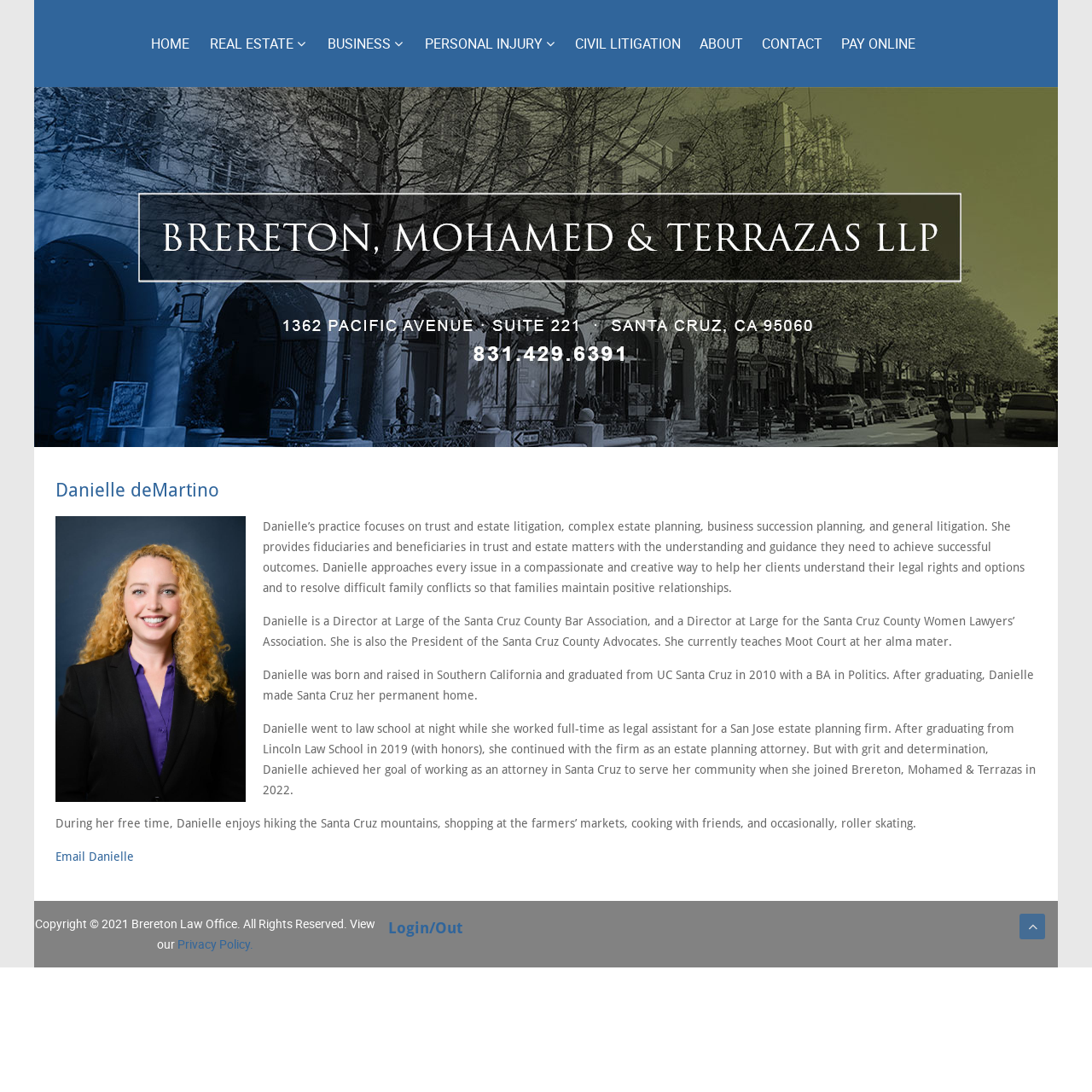Identify the bounding box coordinates of the element that should be clicked to fulfill this task: "Click the HOME link". The coordinates should be provided as four float numbers between 0 and 1, i.e., [left, top, right, bottom].

[0.13, 0.001, 0.181, 0.079]